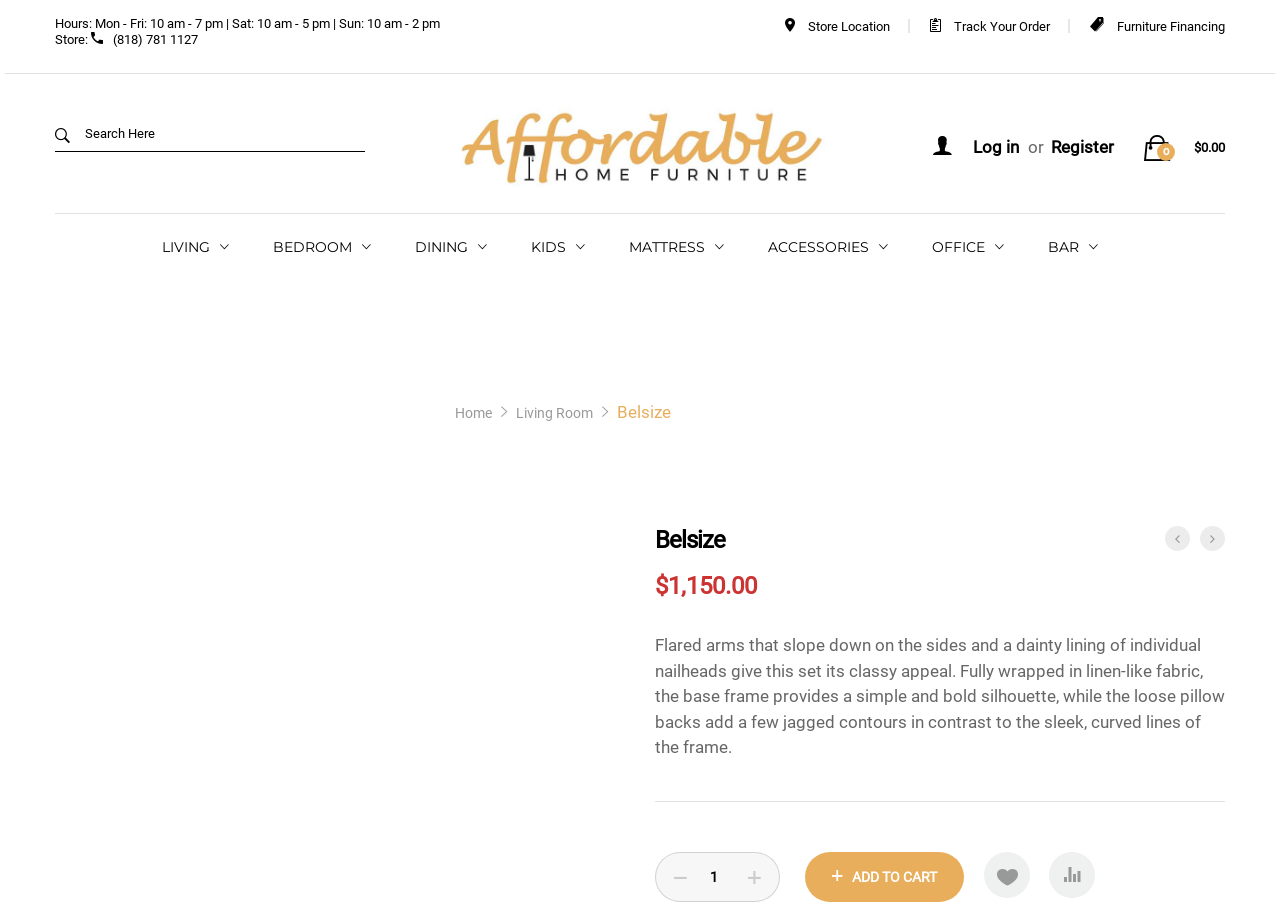Find the bounding box coordinates of the area to click in order to follow the instruction: "Track your order".

[0.745, 0.021, 0.82, 0.037]